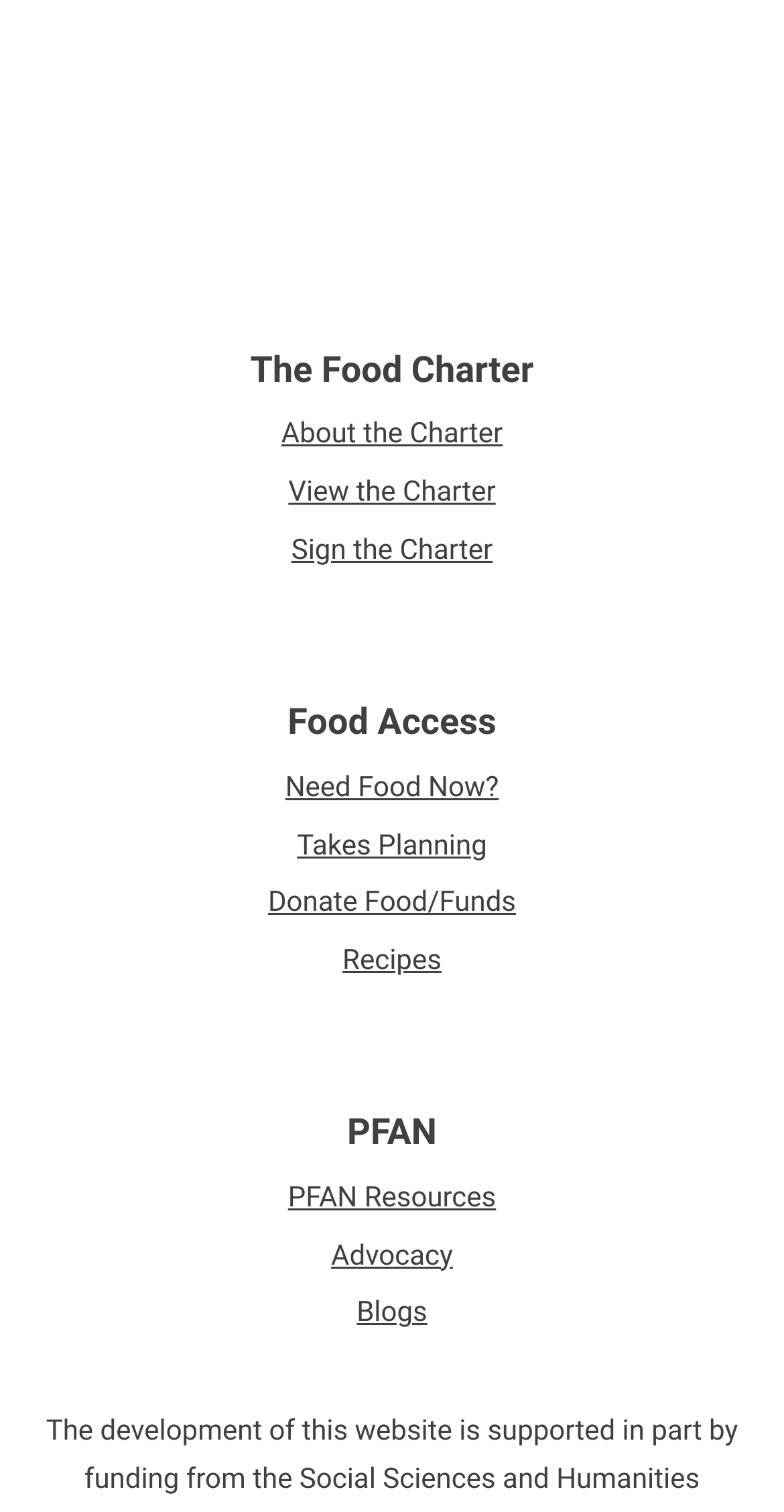Specify the bounding box coordinates of the element's region that should be clicked to achieve the following instruction: "View CONSTAB Polyolefin Additives GmbH information". The bounding box coordinates consist of four float numbers between 0 and 1, in the format [left, top, right, bottom].

None